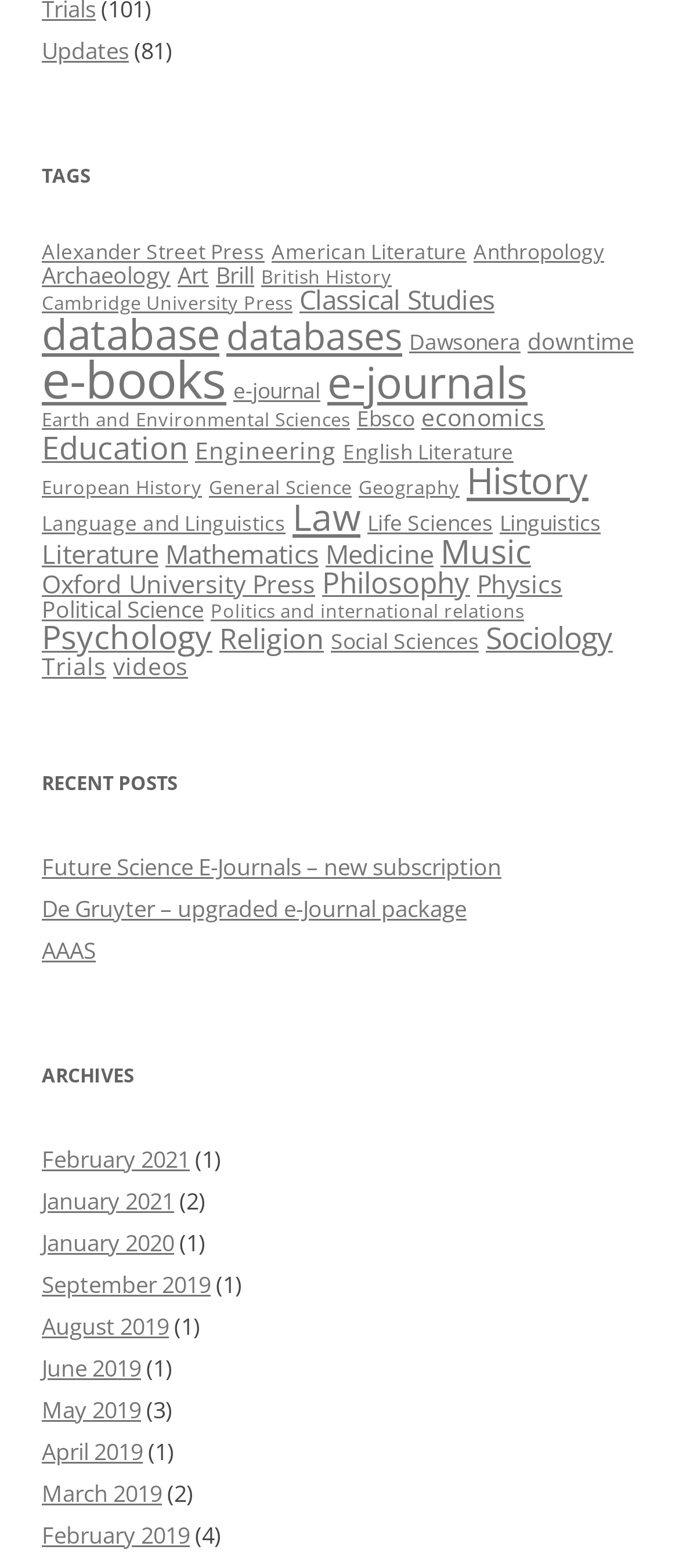Show the bounding box coordinates for the element that needs to be clicked to execute the following instruction: "Explore the 'Alexander Street Press' category". Provide the coordinates in the form of four float numbers between 0 and 1, i.e., [left, top, right, bottom].

[0.062, 0.152, 0.39, 0.168]